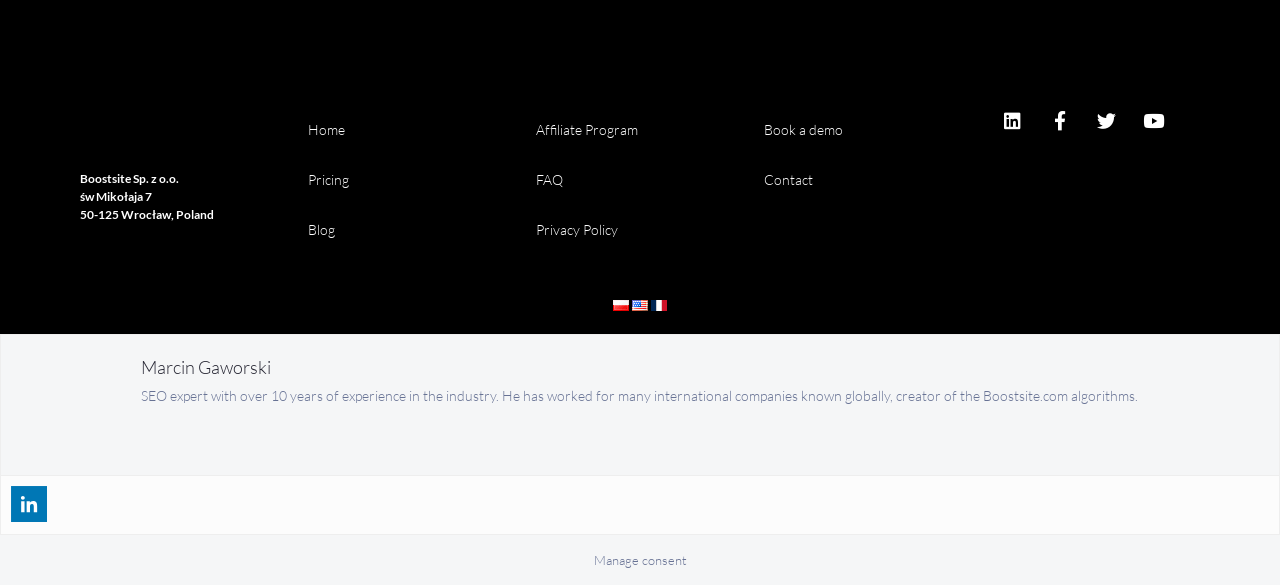What is the company name?
Make sure to answer the question with a detailed and comprehensive explanation.

The company name is obtained from the static text element at the top of the webpage, which reads 'Boostsite Sp. z o.o.'.